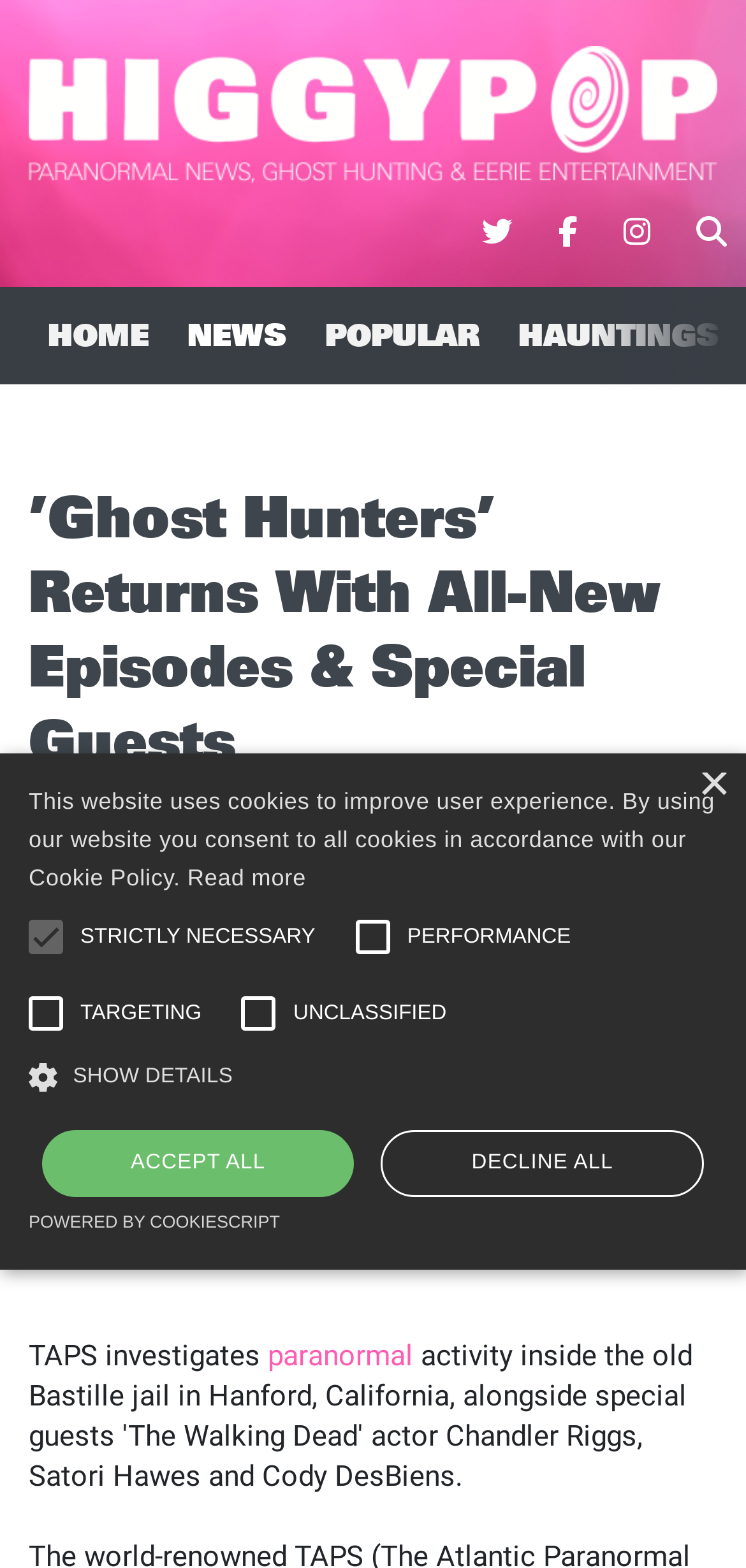Show the bounding box coordinates of the region that should be clicked to follow the instruction: "Contact us via email."

None